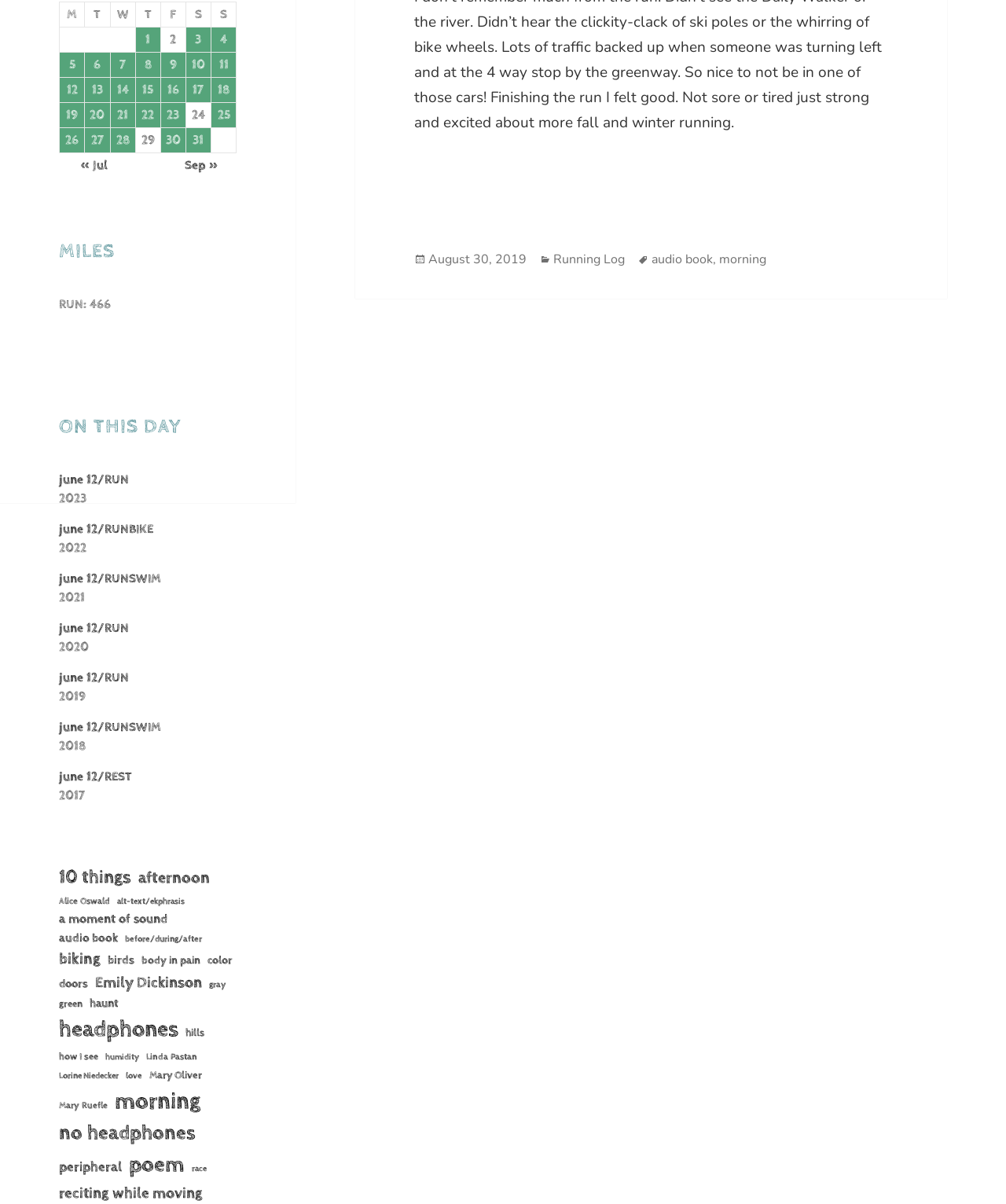Give the bounding box coordinates for the element described by: "no headphones".

[0.059, 0.93, 0.195, 0.954]